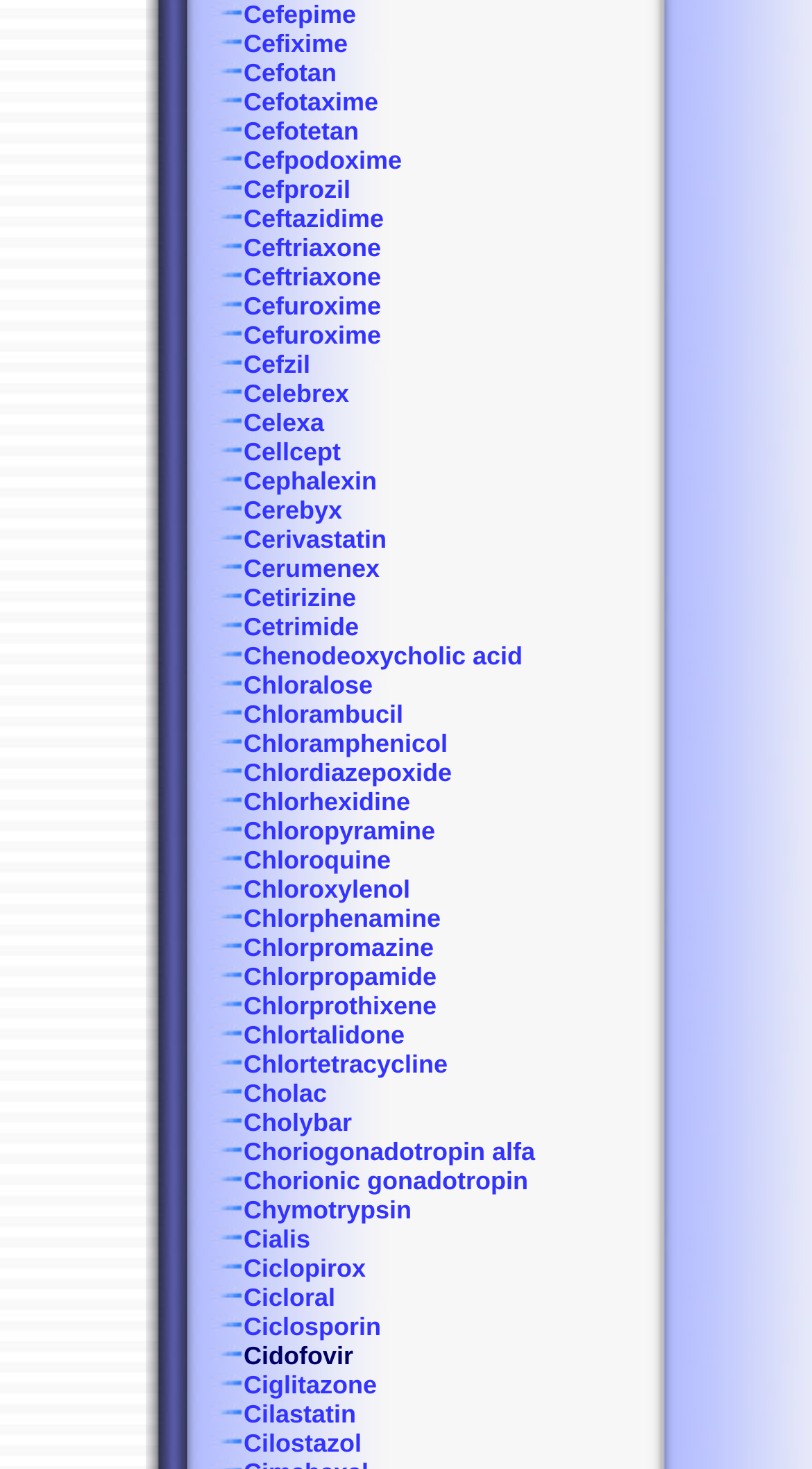Identify the bounding box coordinates necessary to click and complete the given instruction: "Click on Cefixime".

[0.238, 0.02, 0.428, 0.04]